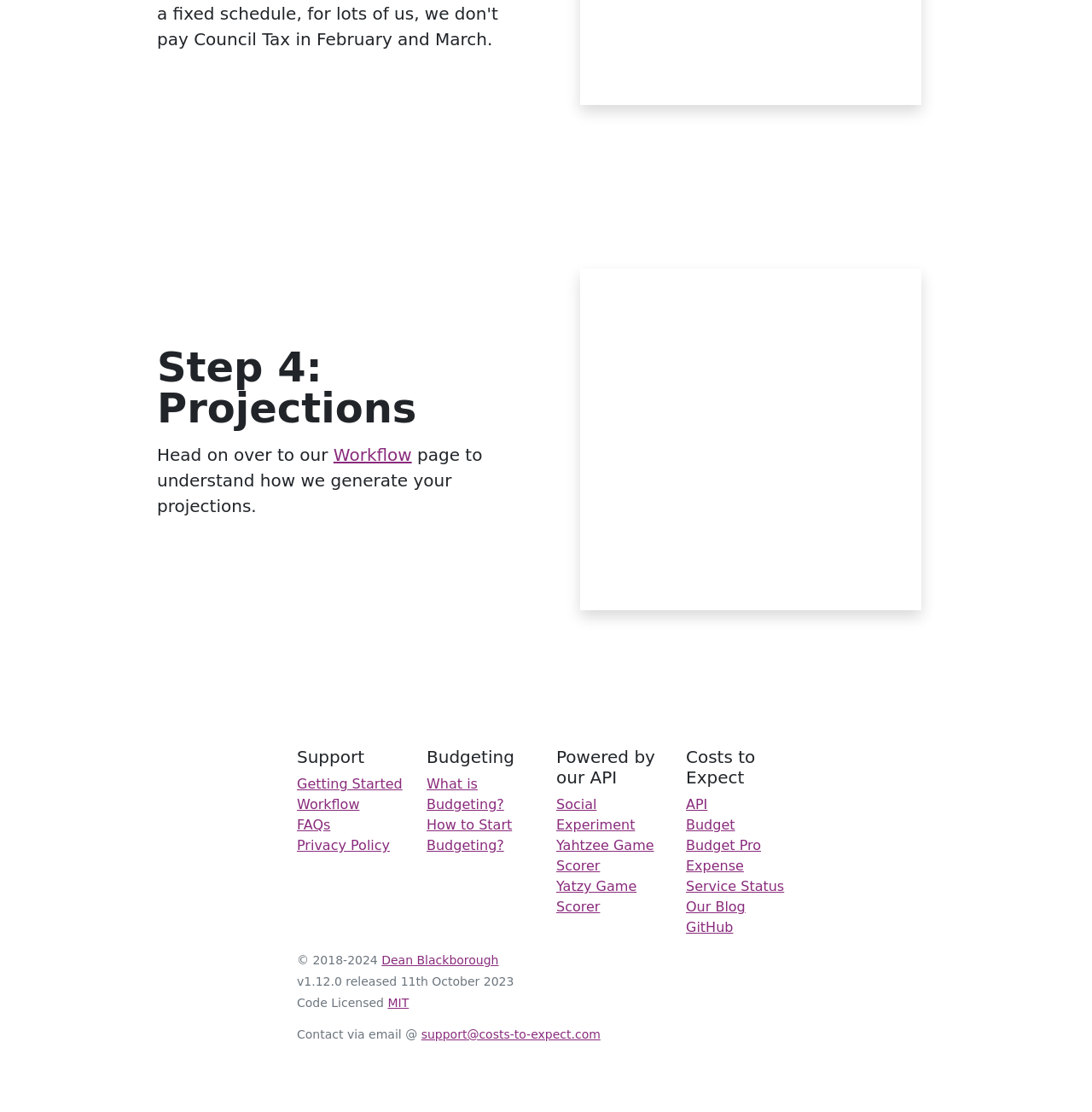Identify the bounding box coordinates of the clickable region to carry out the given instruction: "Contact via email".

[0.386, 0.924, 0.55, 0.936]